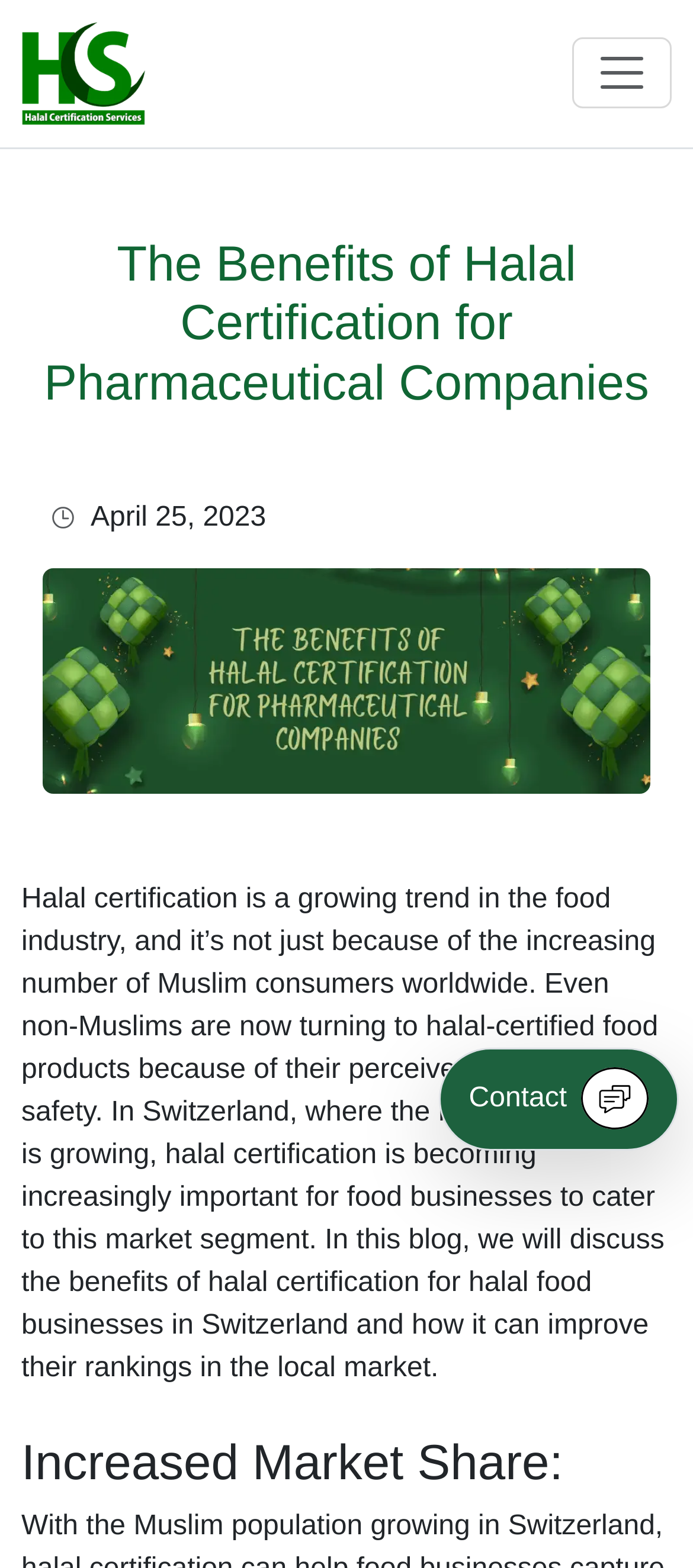Based on what you see in the screenshot, provide a thorough answer to this question: What is the date of the blog post?

The date of the blog post is mentioned below the logo and above the main content of the webpage, and it is 'April 25, 2023'.